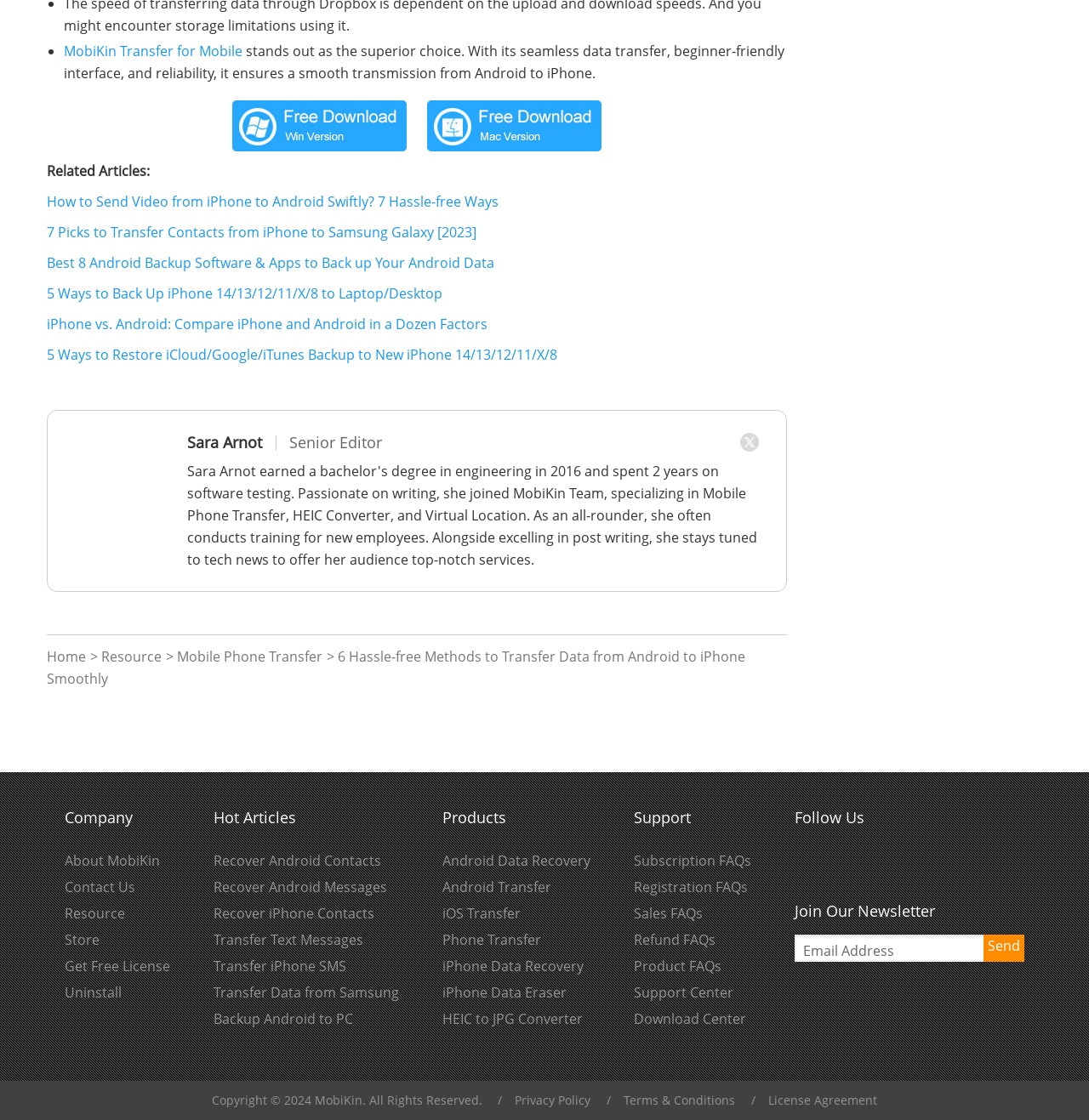Please provide a comprehensive answer to the question based on the screenshot: Who is the author of the article?

The webpage mentions 'Sara Arnot' as the author of the article. This information is obtained from the image element with OCR text 'Sara Arnot' and the link element with OCR text 'Sara Arnot' which is adjacent to the StaticText element with OCR text 'Senior Editor'.